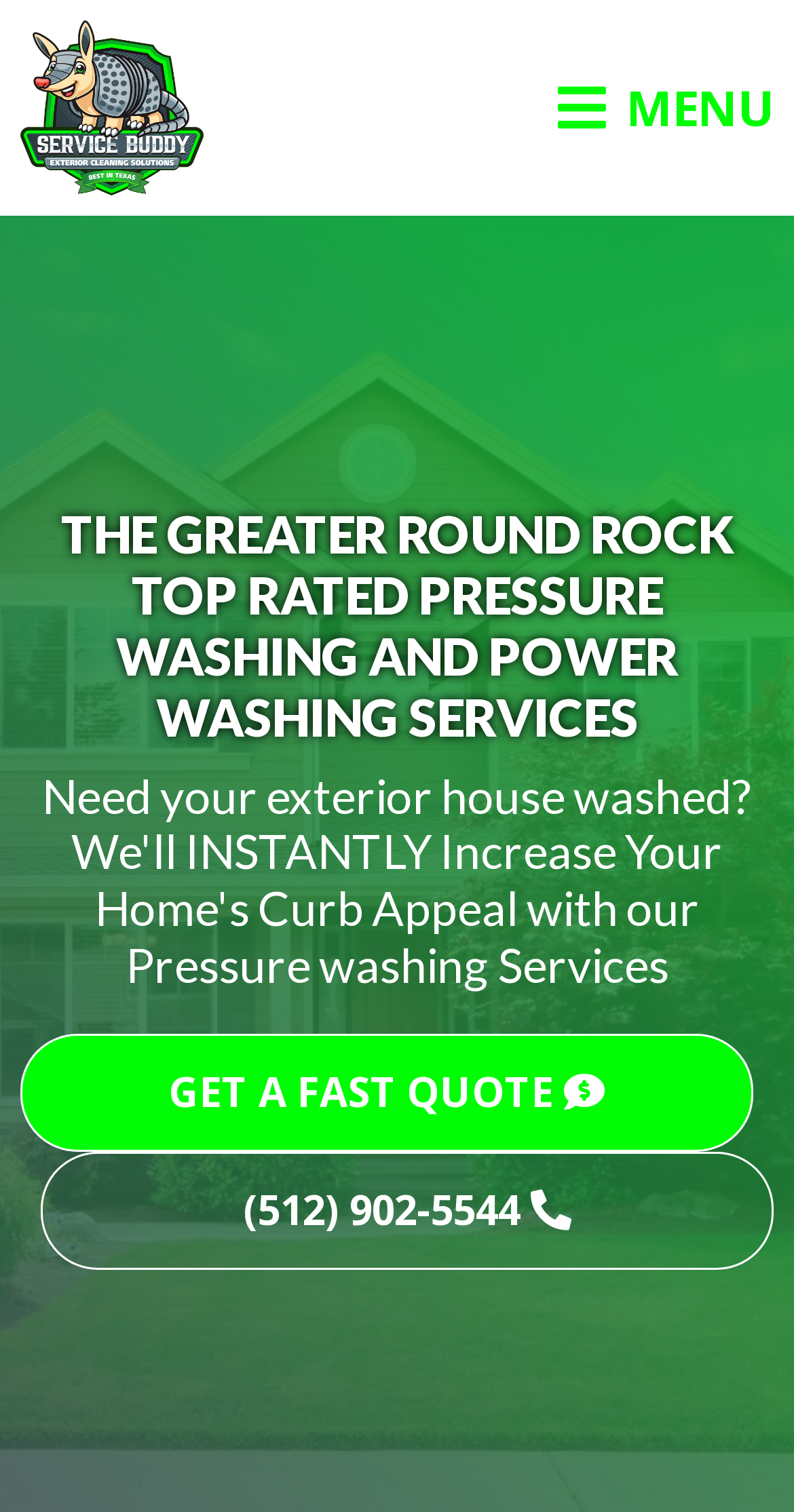Respond with a single word or phrase to the following question: What is the purpose of the service?

Increase Curb Appeal